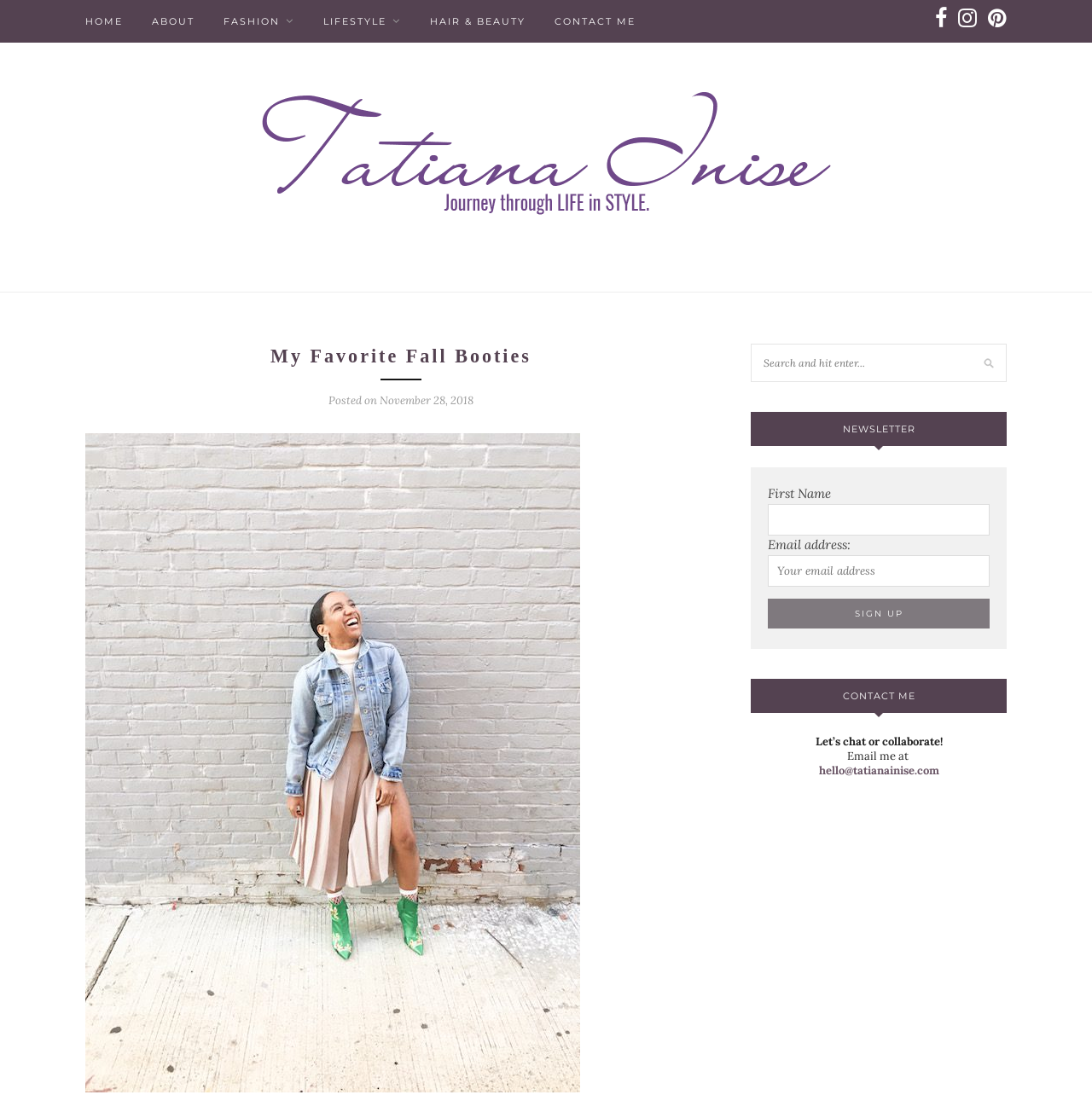Given the element description, predict the bounding box coordinates in the format (top-left x, top-left y, bottom-right x, bottom-right y). Make sure all values are between 0 and 1. Here is the element description: Hair & Beauty

[0.394, 0.0, 0.481, 0.038]